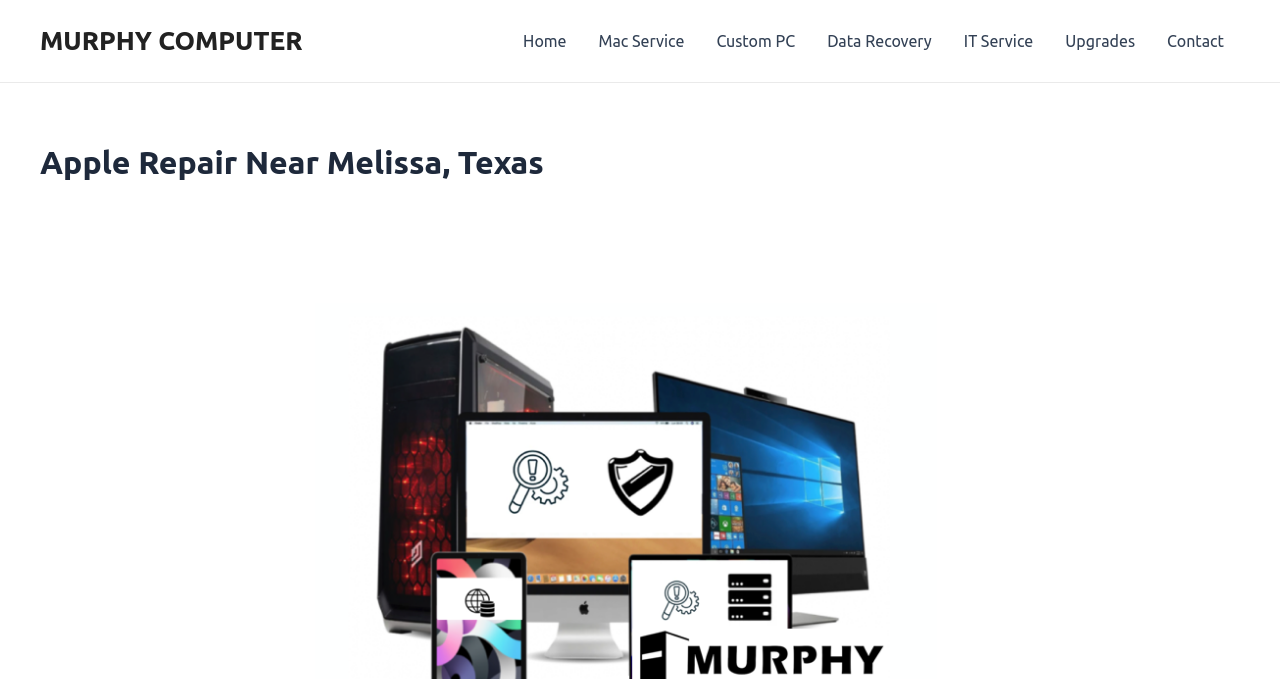Please provide a brief answer to the question using only one word or phrase: 
What type of service is offered under 'Mac Service'?

Not specified